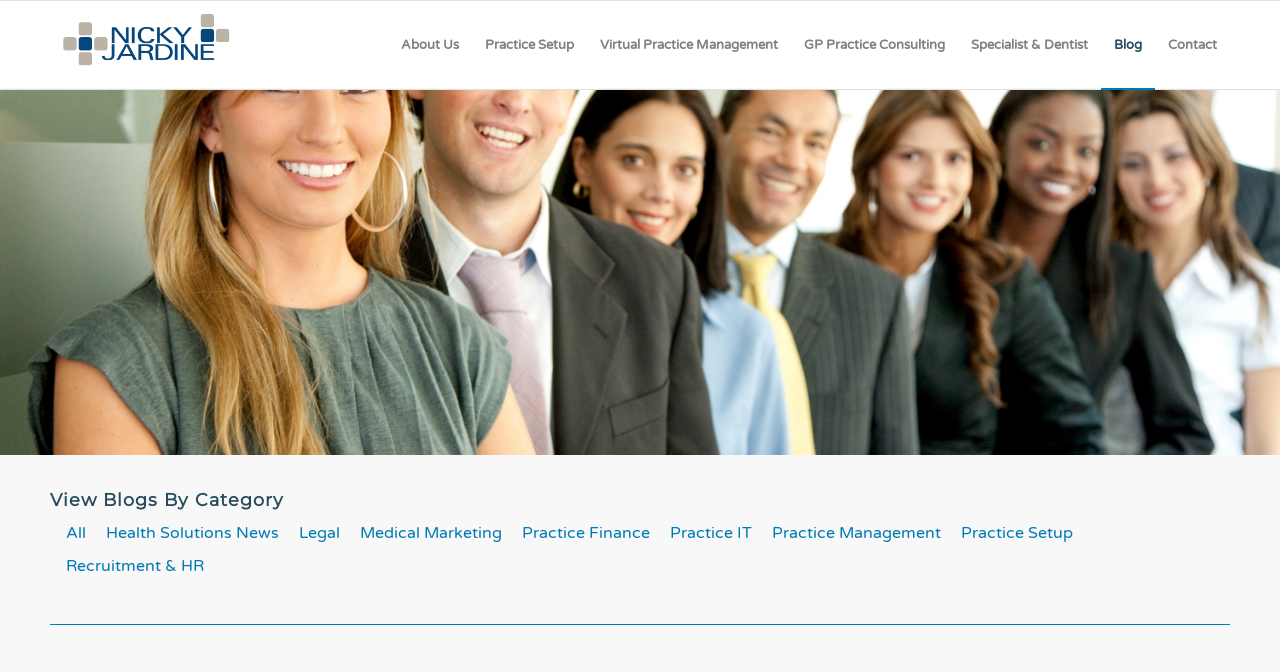Please identify the bounding box coordinates of the clickable region that I should interact with to perform the following instruction: "Click on About Us". The coordinates should be expressed as four float numbers between 0 and 1, i.e., [left, top, right, bottom].

[0.303, 0.001, 0.369, 0.132]